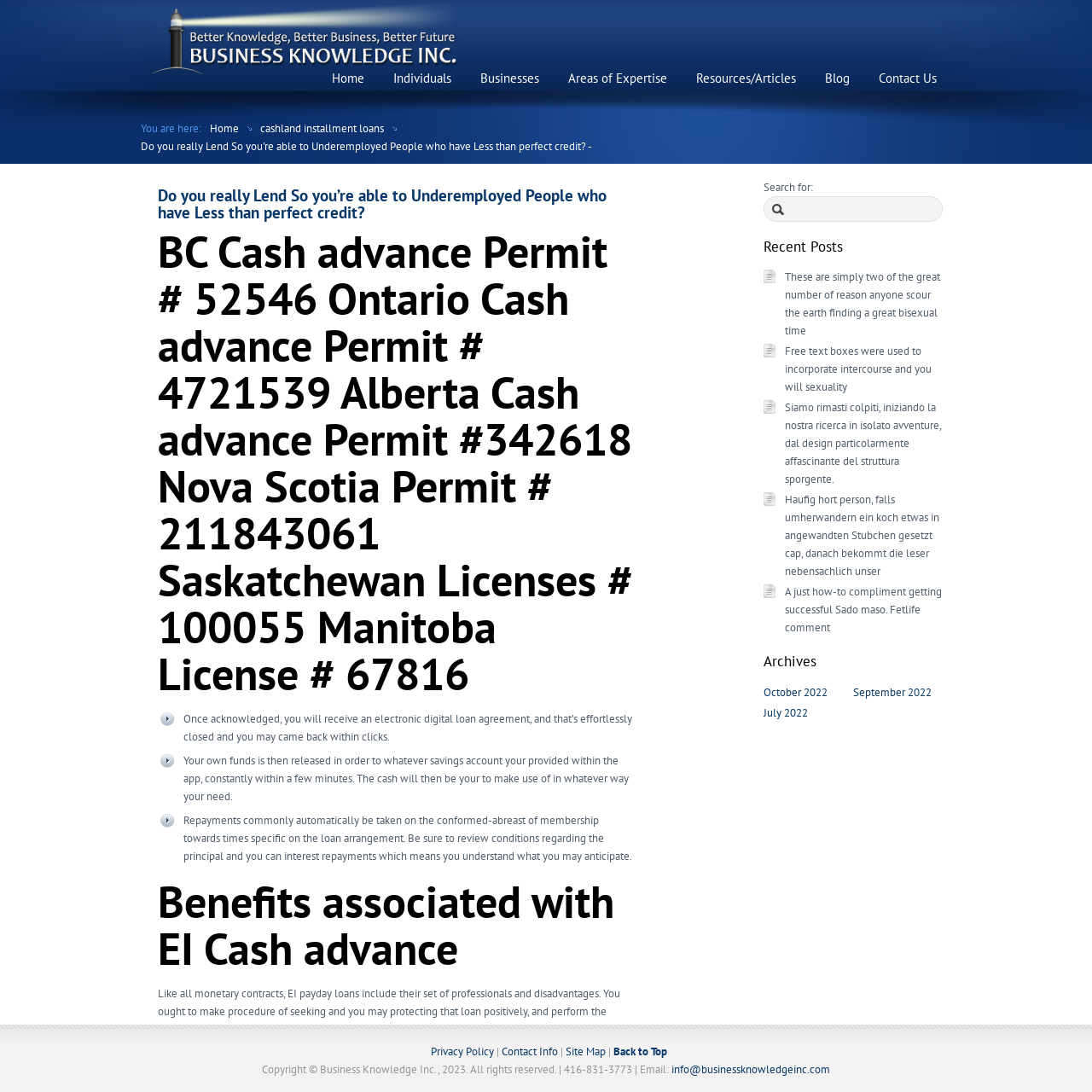Show the bounding box coordinates for the HTML element as described: "Site Map".

[0.518, 0.956, 0.554, 0.97]